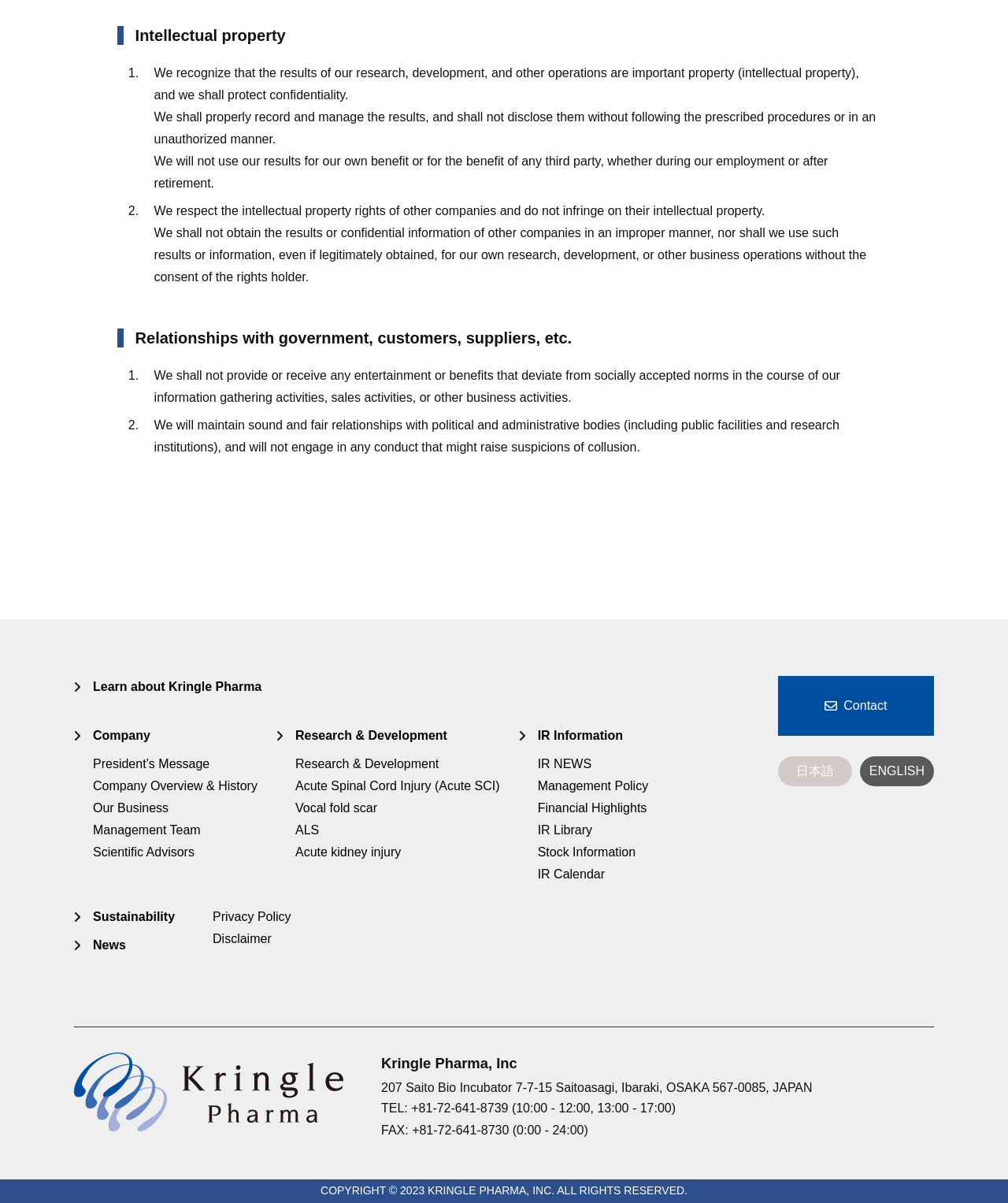What is the relationship between the company and government?
Refer to the image and provide a detailed answer to the question.

According to the webpage, the company maintains sound and fair relationships with political and administrative bodies, and does not engage in any conduct that might raise suspicions of collusion.